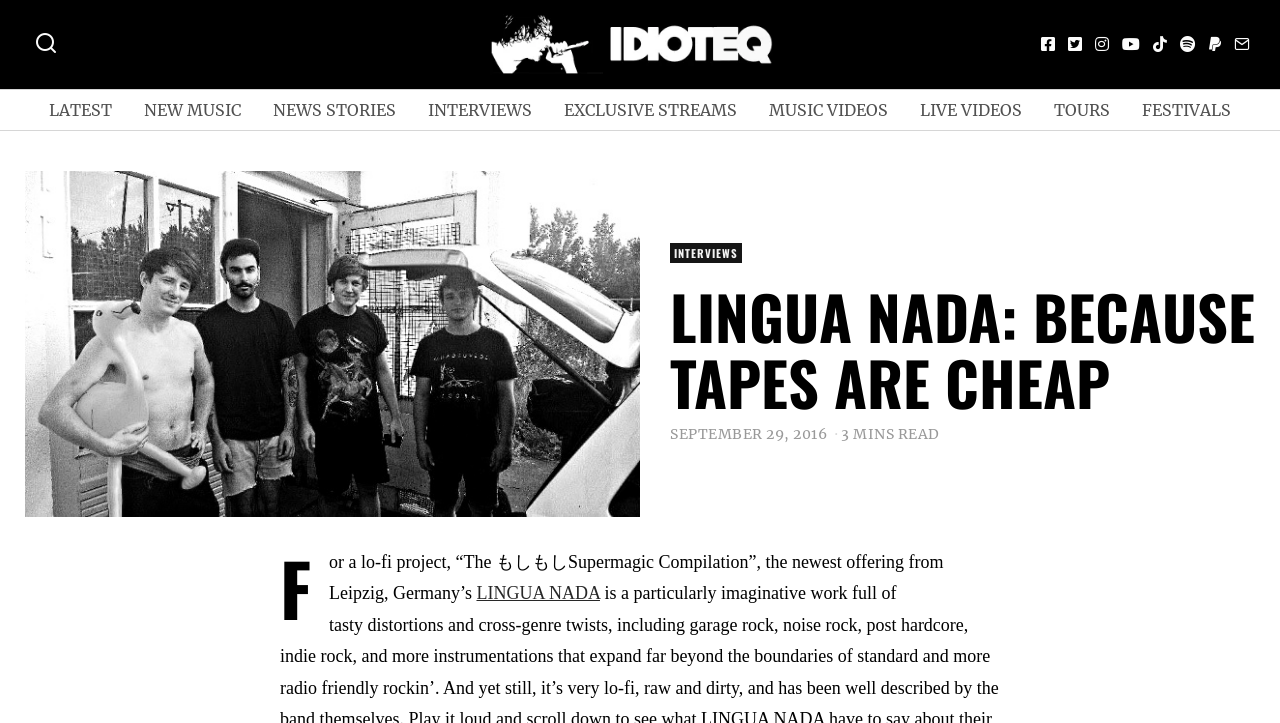What is the name of the band featured on this webpage?
Look at the image and provide a short answer using one word or a phrase.

LINGUA NADA